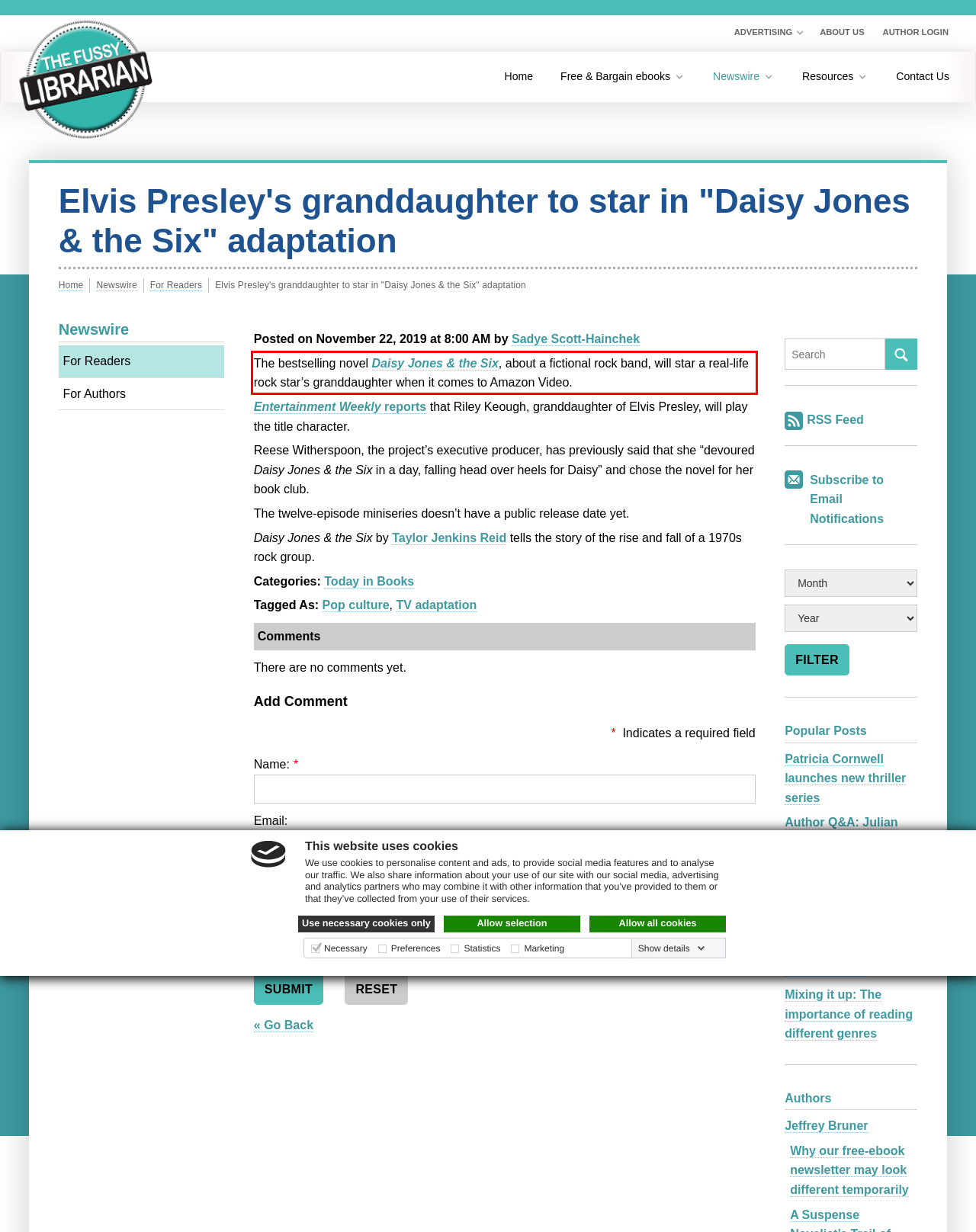Examine the webpage screenshot and use OCR to recognize and output the text within the red bounding box.

The bestselling novel Daisy Jones & the Six, about a fictional rock band, will star a real-life rock star’s granddaughter when it comes to Amazon Video.